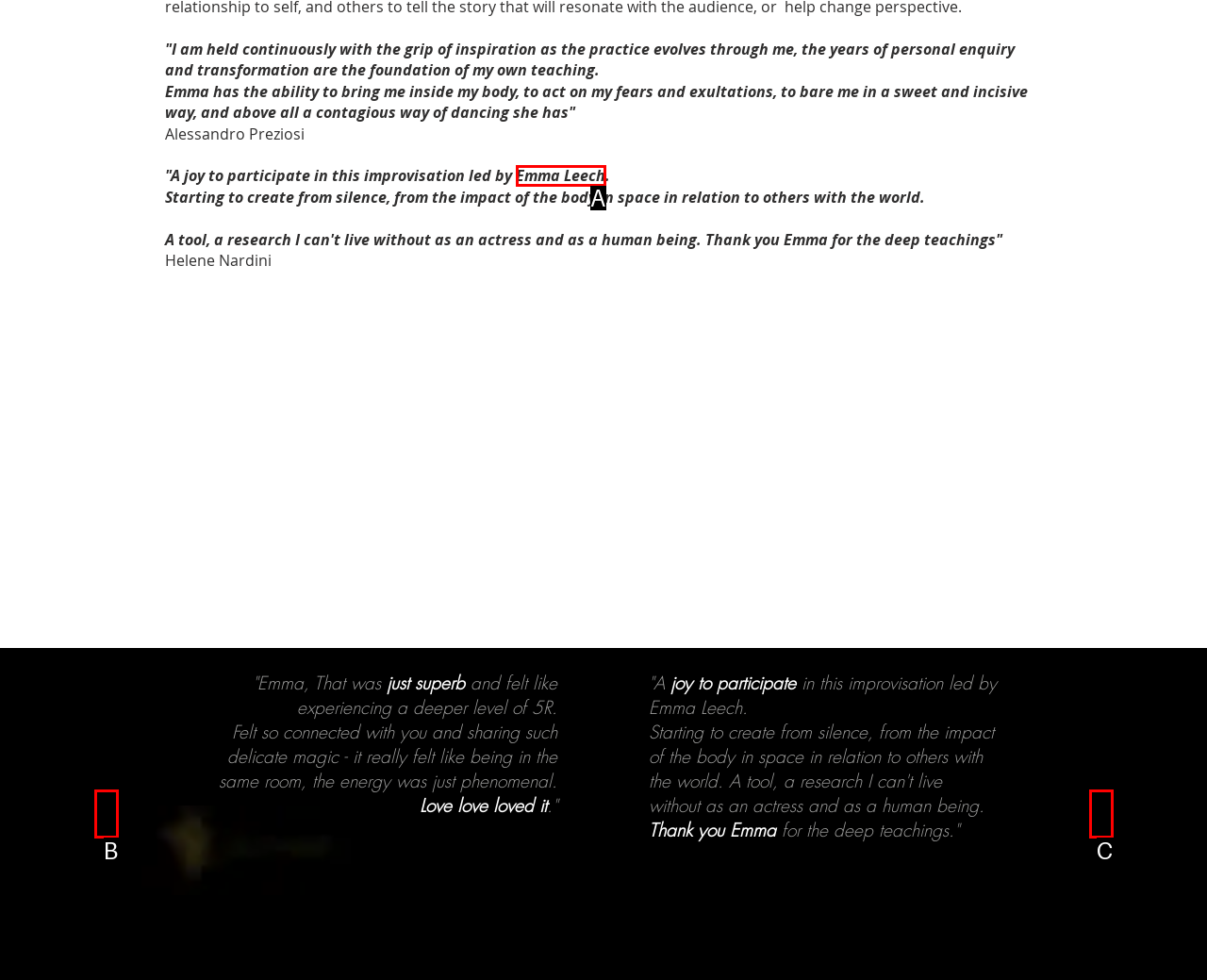Given the description: Emma Leech, identify the matching HTML element. Provide the letter of the correct option.

A